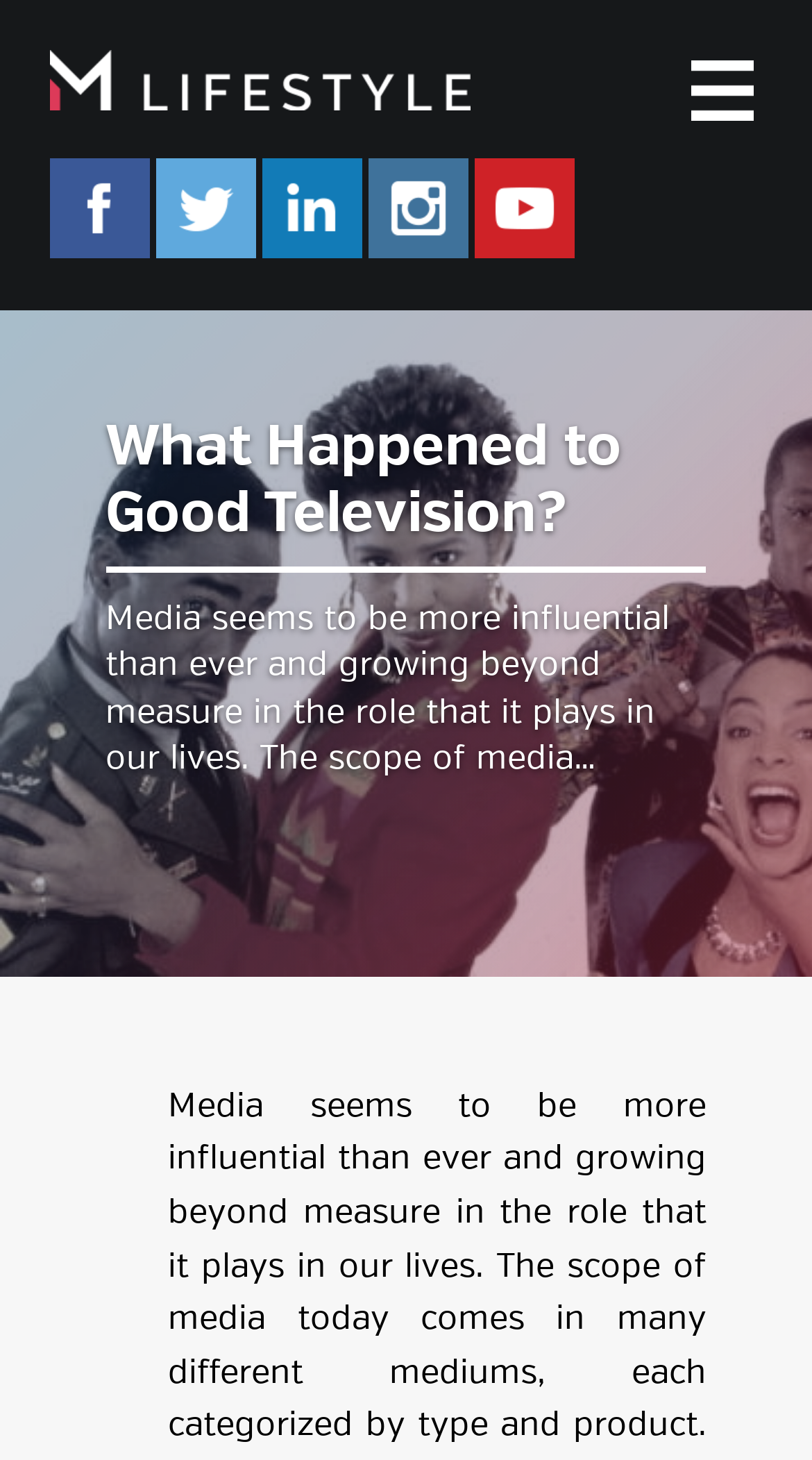Refer to the image and offer a detailed explanation in response to the question: What is the topic of the article?

The topic of the article can be found in the heading element below the magazine name, which says 'What Happened to Good Television?'.